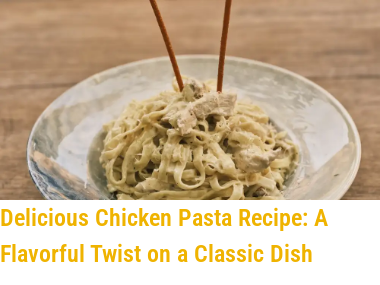Based on the image, please elaborate on the answer to the following question:
What is the material of the background?

The caption describes the background as rustic wooden, which provides a contrasting texture to the smooth pasta and adds to the overall aesthetic of the dish.